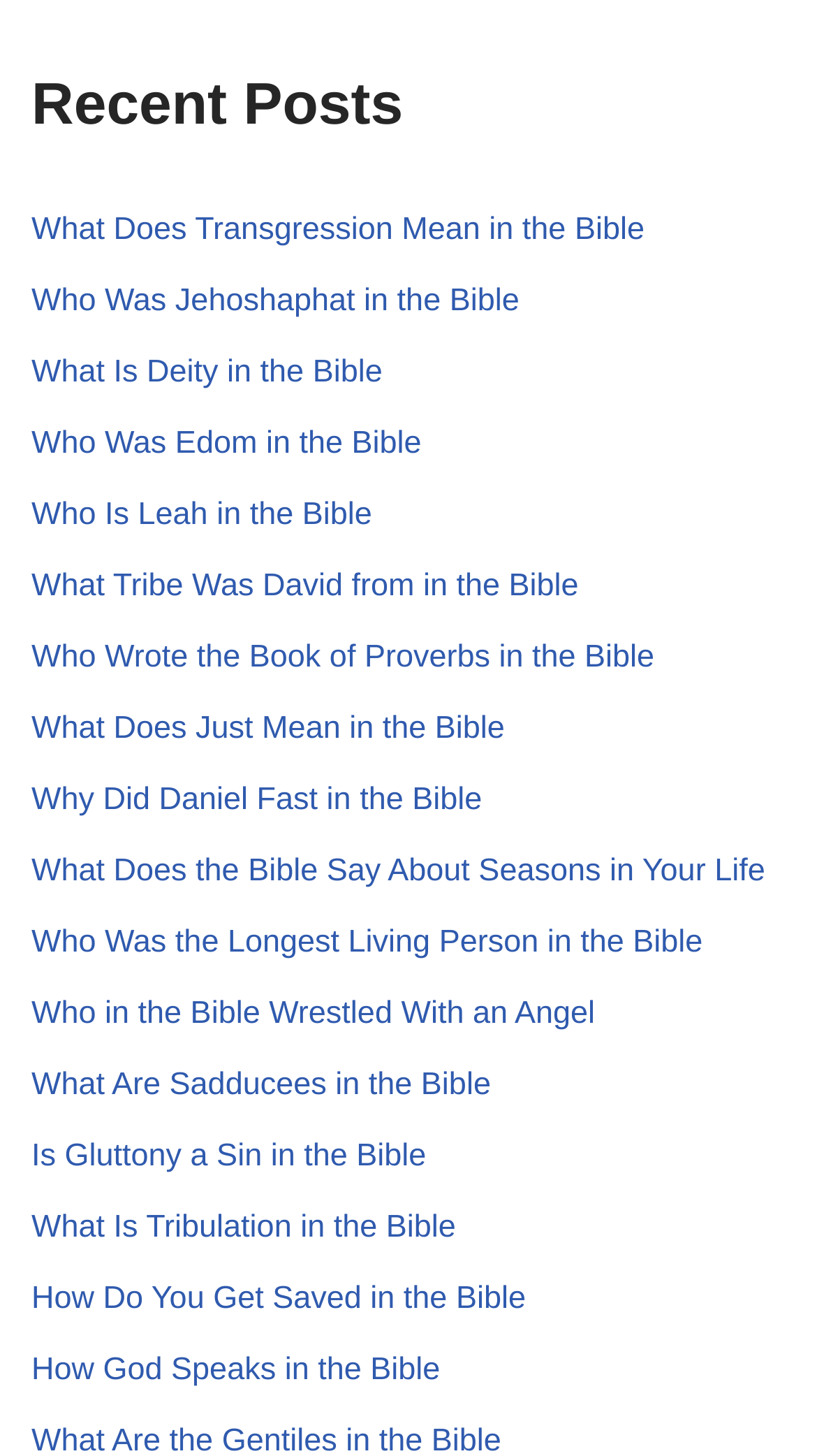Pinpoint the bounding box coordinates of the clickable element needed to complete the instruction: "Explore What Is Deity in the Bible". The coordinates should be provided as four float numbers between 0 and 1: [left, top, right, bottom].

[0.038, 0.244, 0.468, 0.268]